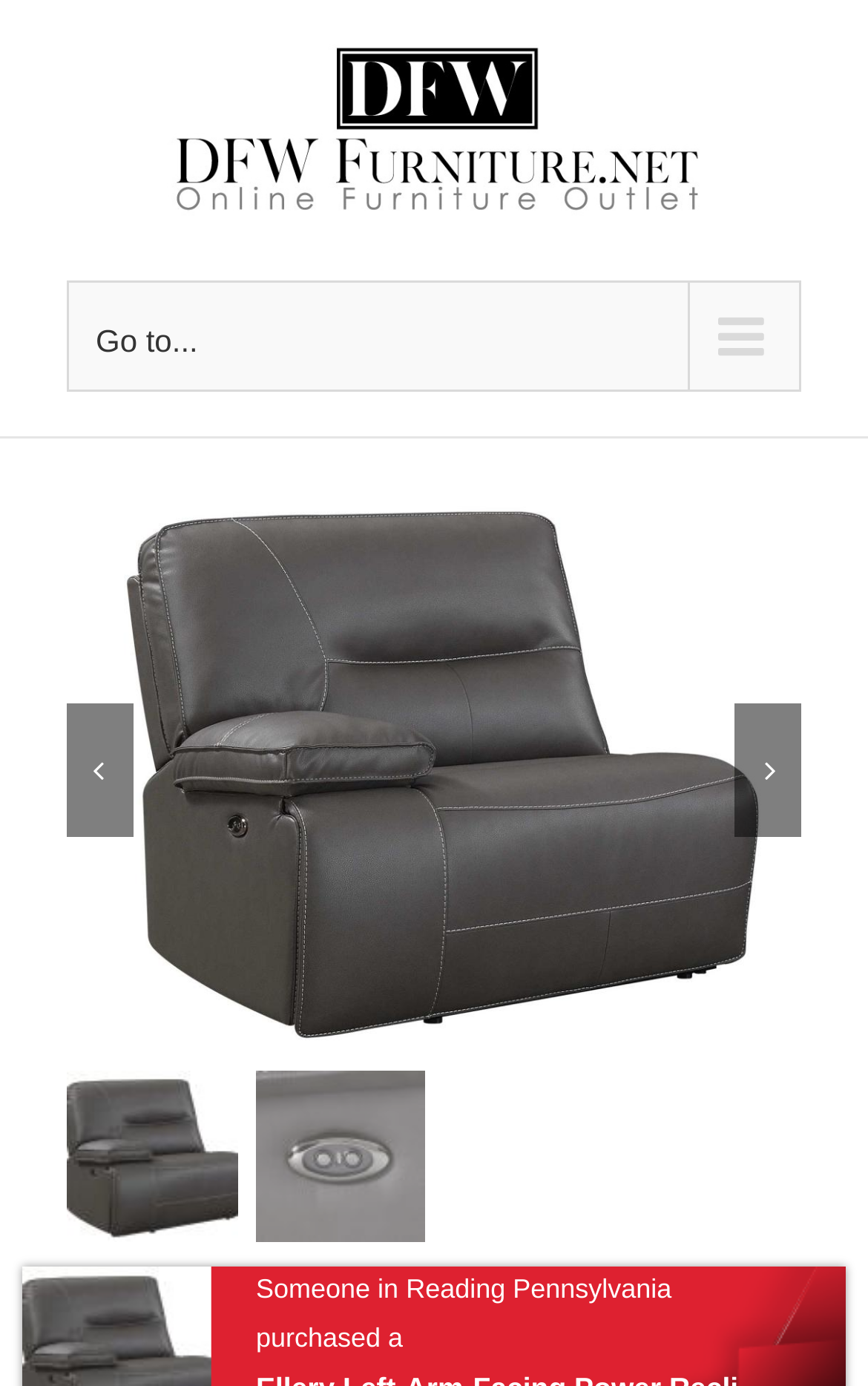From the element description: "Go to...", extract the bounding box coordinates of the UI element. The coordinates should be expressed as four float numbers between 0 and 1, in the order [left, top, right, bottom].

[0.077, 0.203, 0.923, 0.283]